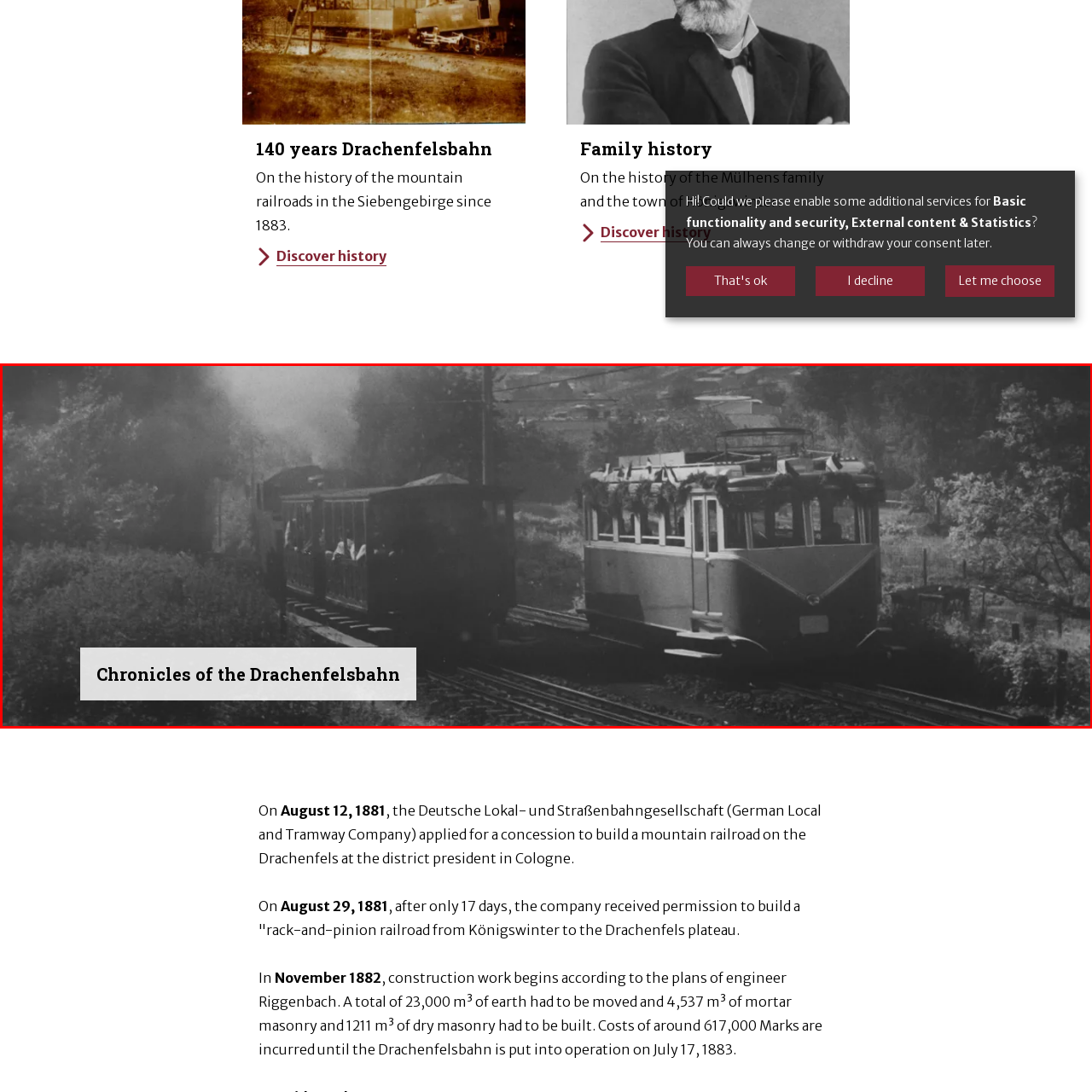Inspect the image surrounded by the red outline and respond to the question with a brief word or phrase:
Is the train decorated with foliage?

Yes